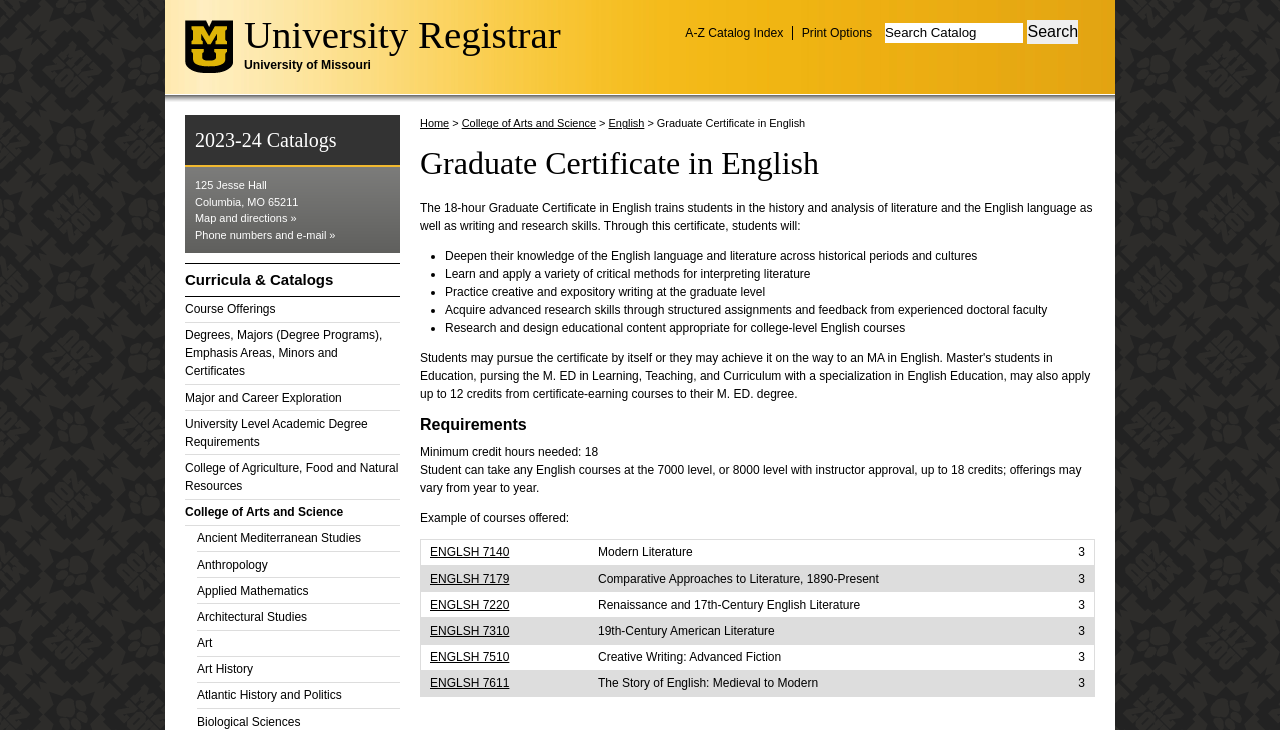What is the address of the university registrar?
Use the information from the screenshot to give a comprehensive response to the question.

The address of the university registrar can be found in the static text '125 Jesse Hall' and 'Columbia, MO 65211' with bounding box coordinates [0.152, 0.246, 0.208, 0.262] and [0.152, 0.268, 0.233, 0.285] respectively.